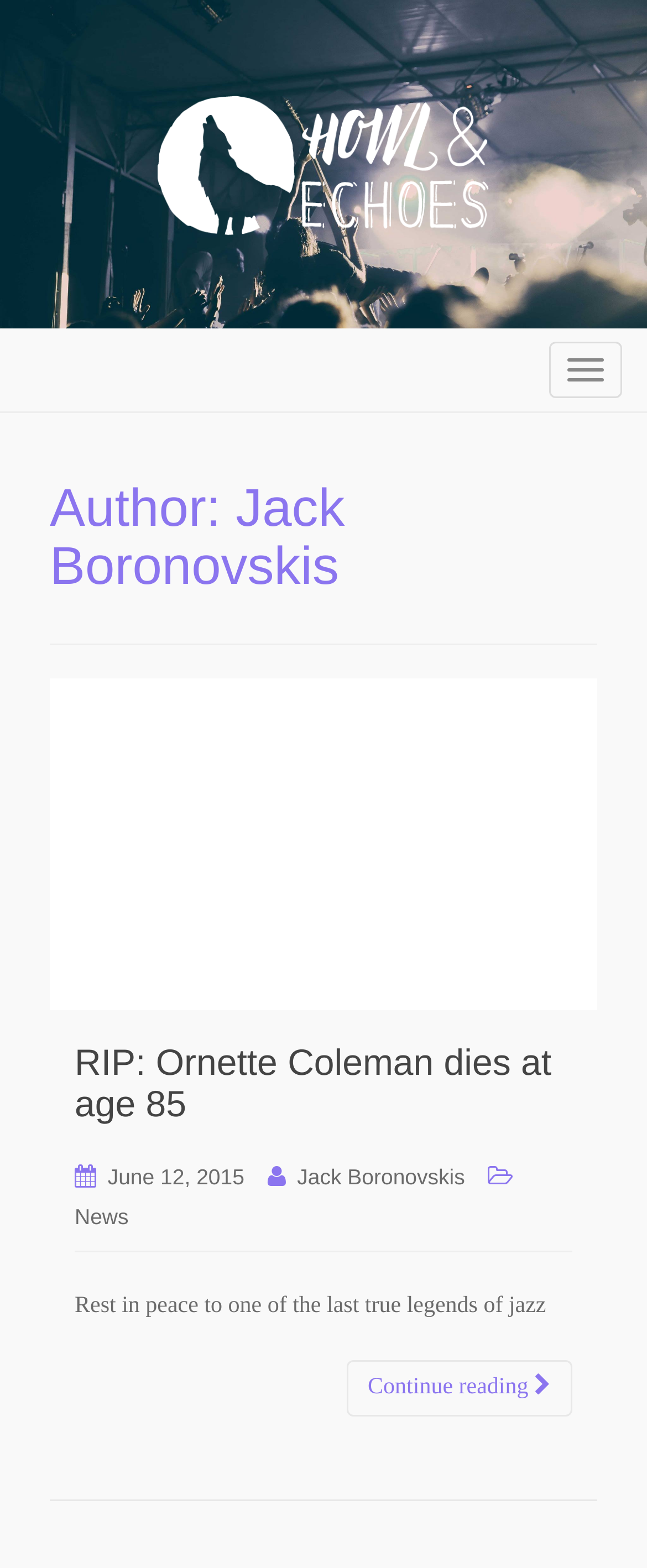Determine the coordinates of the bounding box for the clickable area needed to execute this instruction: "View the news".

[0.115, 0.768, 0.199, 0.783]